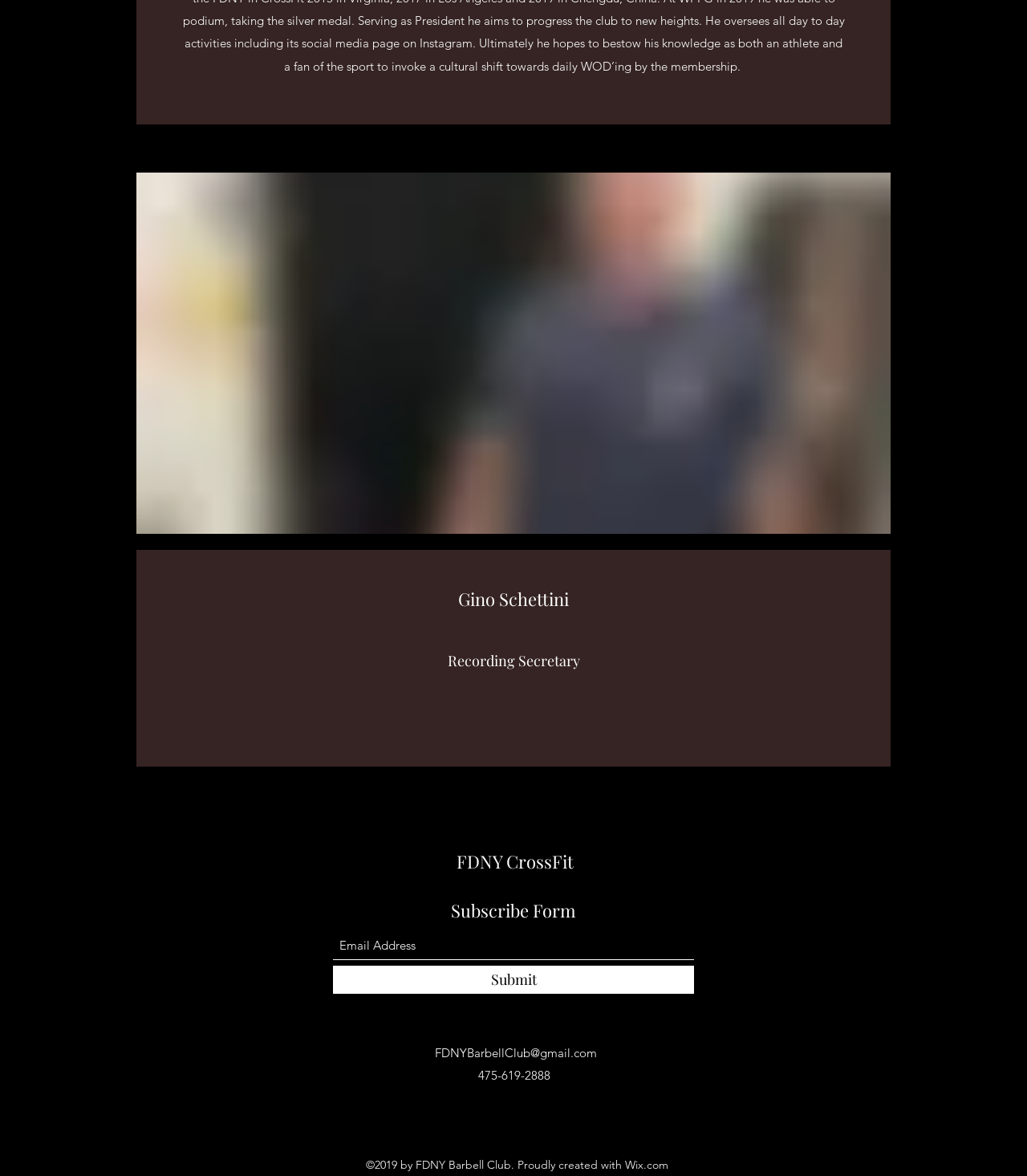Answer the question briefly using a single word or phrase: 
What is the purpose of the form on the webpage?

Subscribe